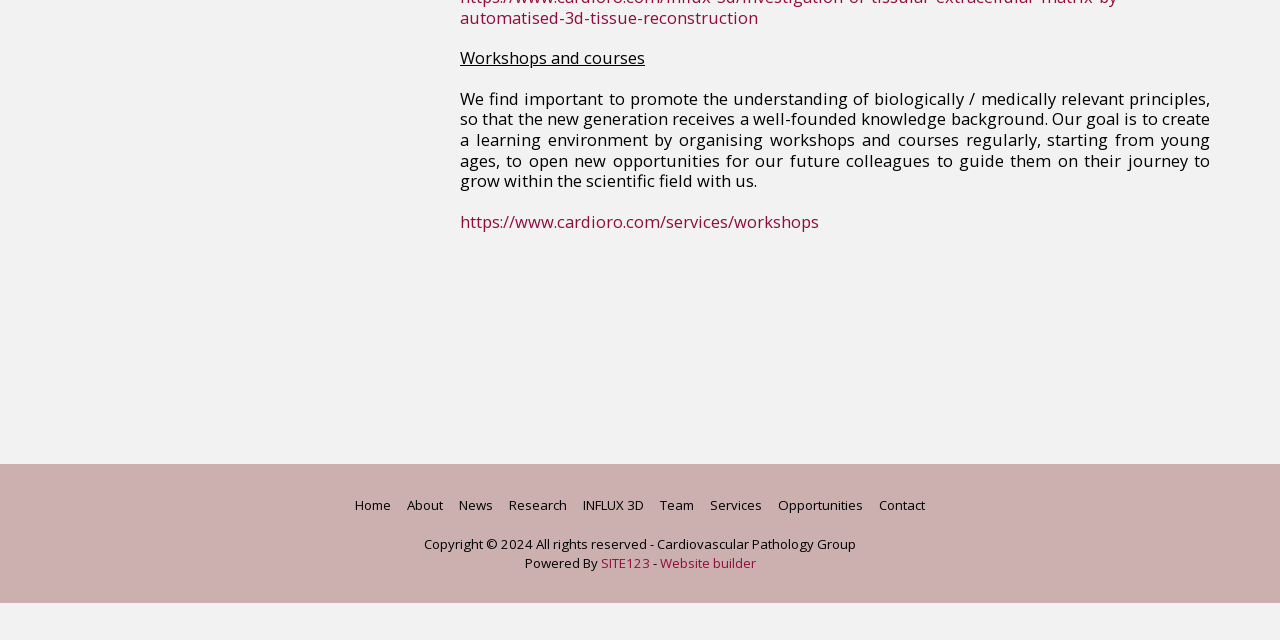Provide the bounding box coordinates of the HTML element described by the text: "SITE123". The coordinates should be in the format [left, top, right, bottom] with values between 0 and 1.

[0.469, 0.865, 0.507, 0.893]